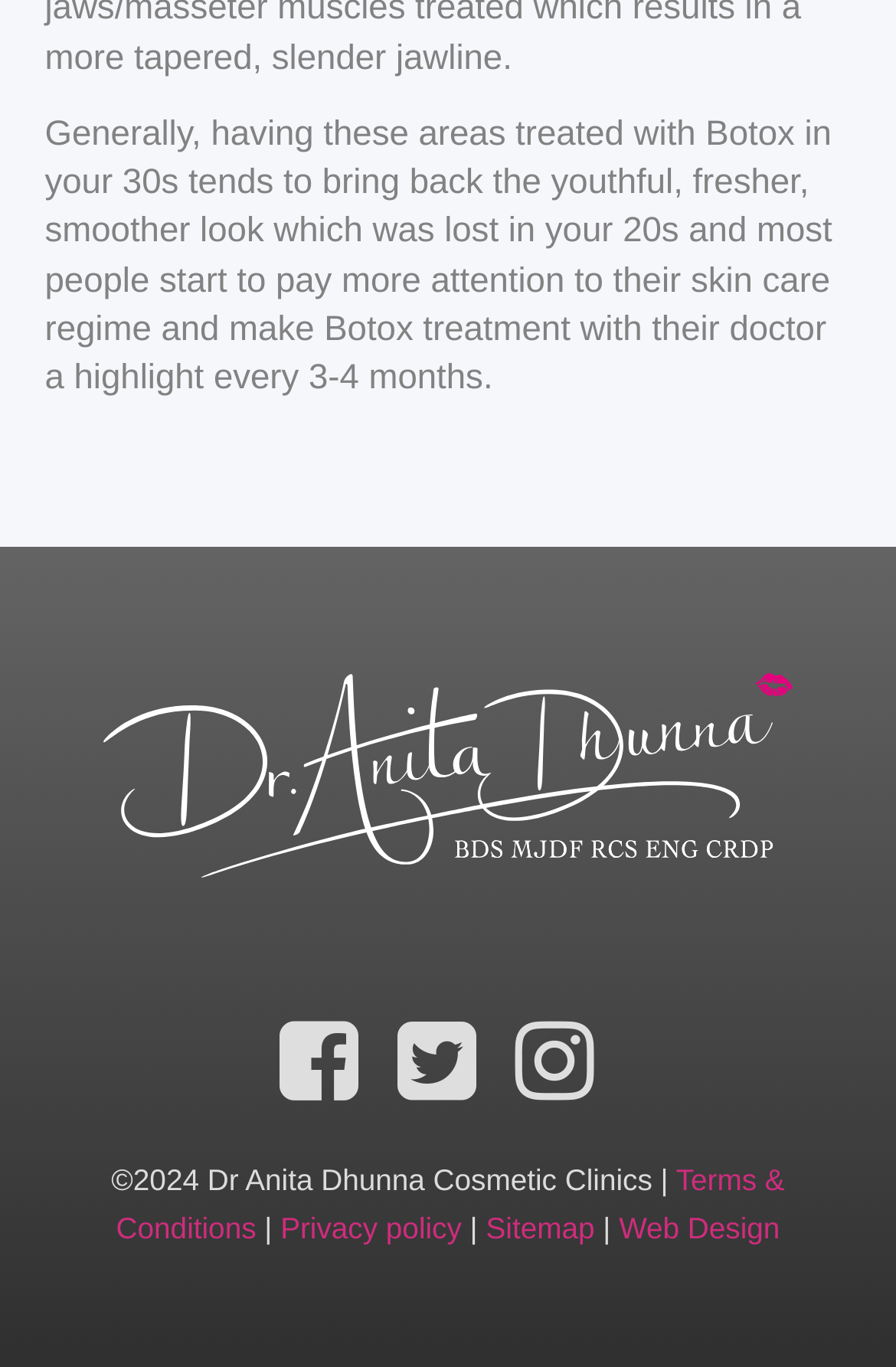Use a single word or phrase to answer the following:
Who is the doctor mentioned?

Dr Anita Dhunna